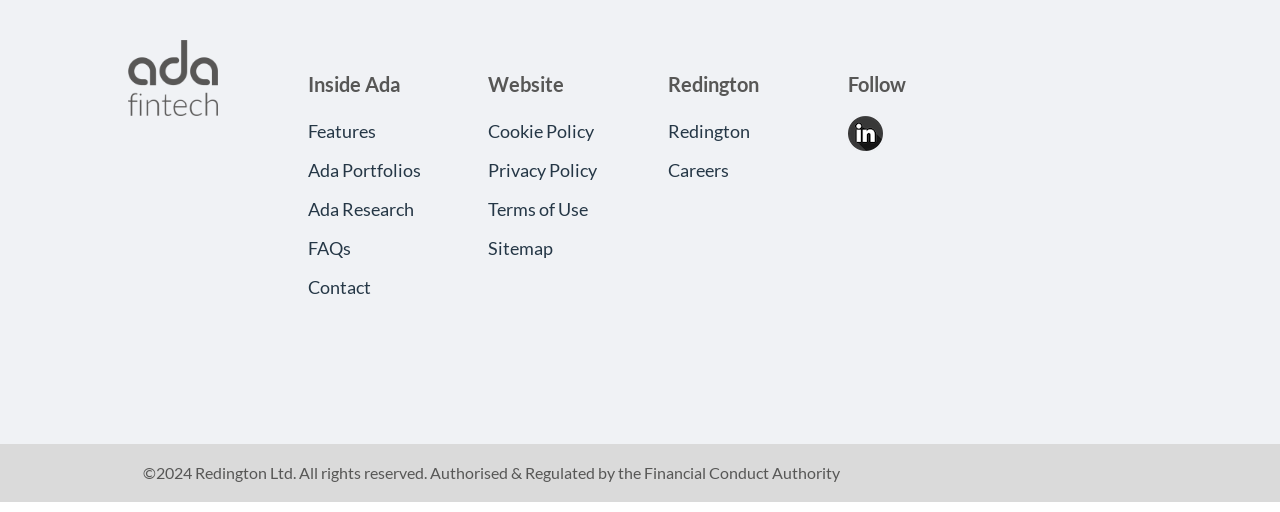What is the name of the regulatory body mentioned?
Please provide a detailed and thorough answer to the question.

At the bottom of the webpage, there is a static text that mentions 'Authorised & Regulated by the Financial Conduct Authority'. This suggests that the Financial Conduct Authority is the regulatory body responsible for overseeing the company's activities.